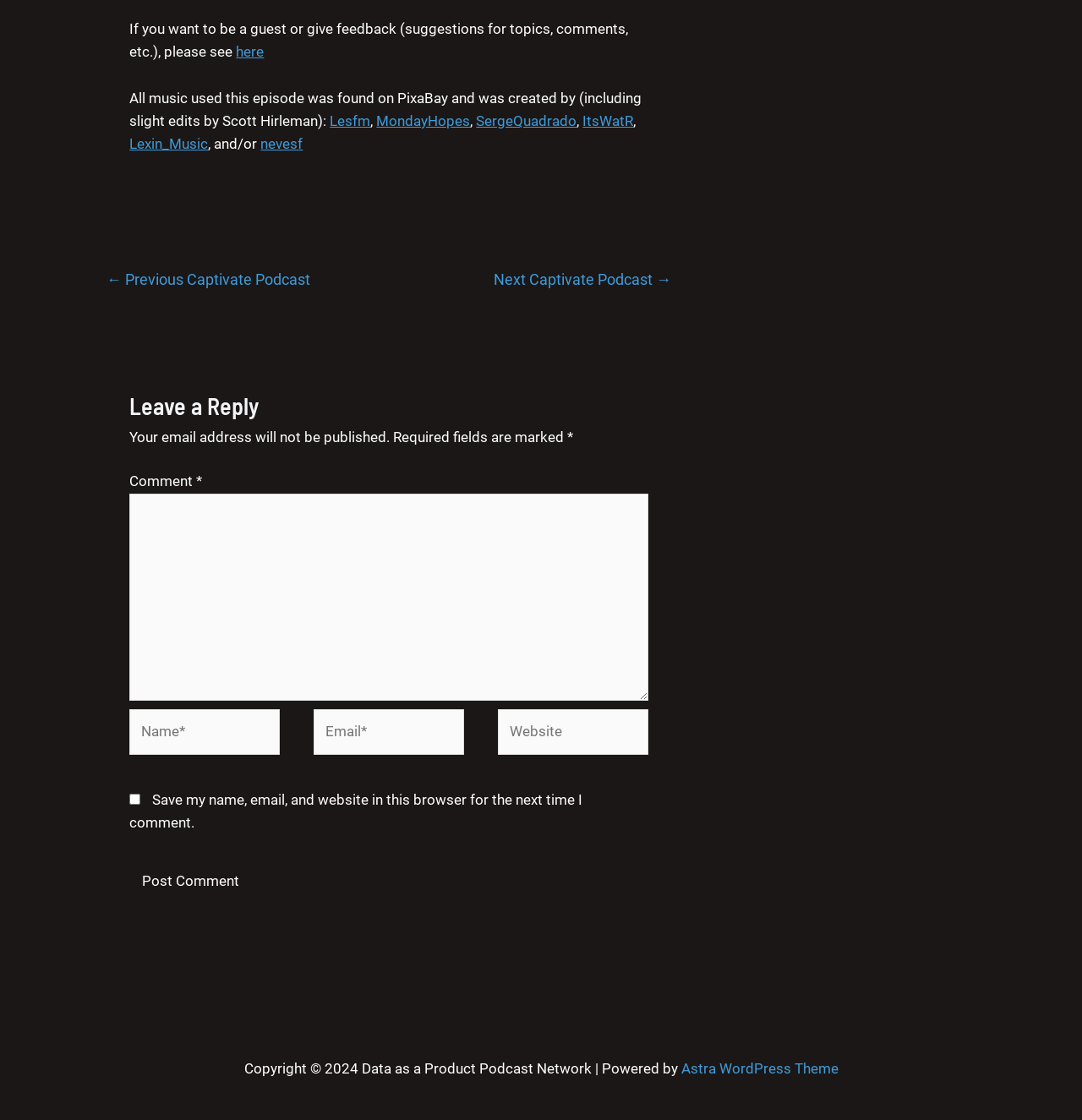What is the theme of the website?
Refer to the image and provide a one-word or short phrase answer.

Astra WordPress Theme